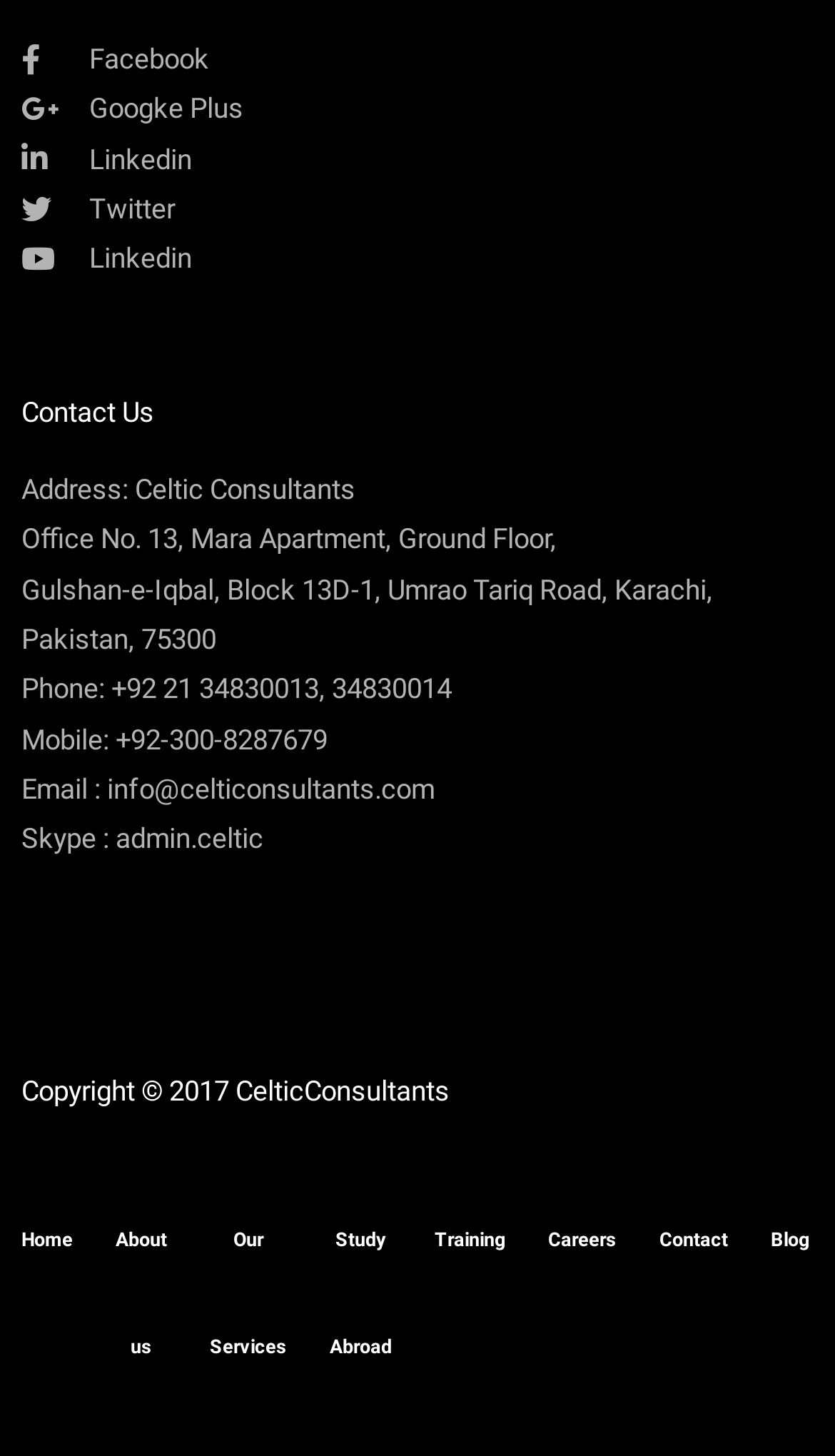What is the phone number of Celtic Consultants?
From the image, provide a succinct answer in one word or a short phrase.

+92 21 34830013, 34830014